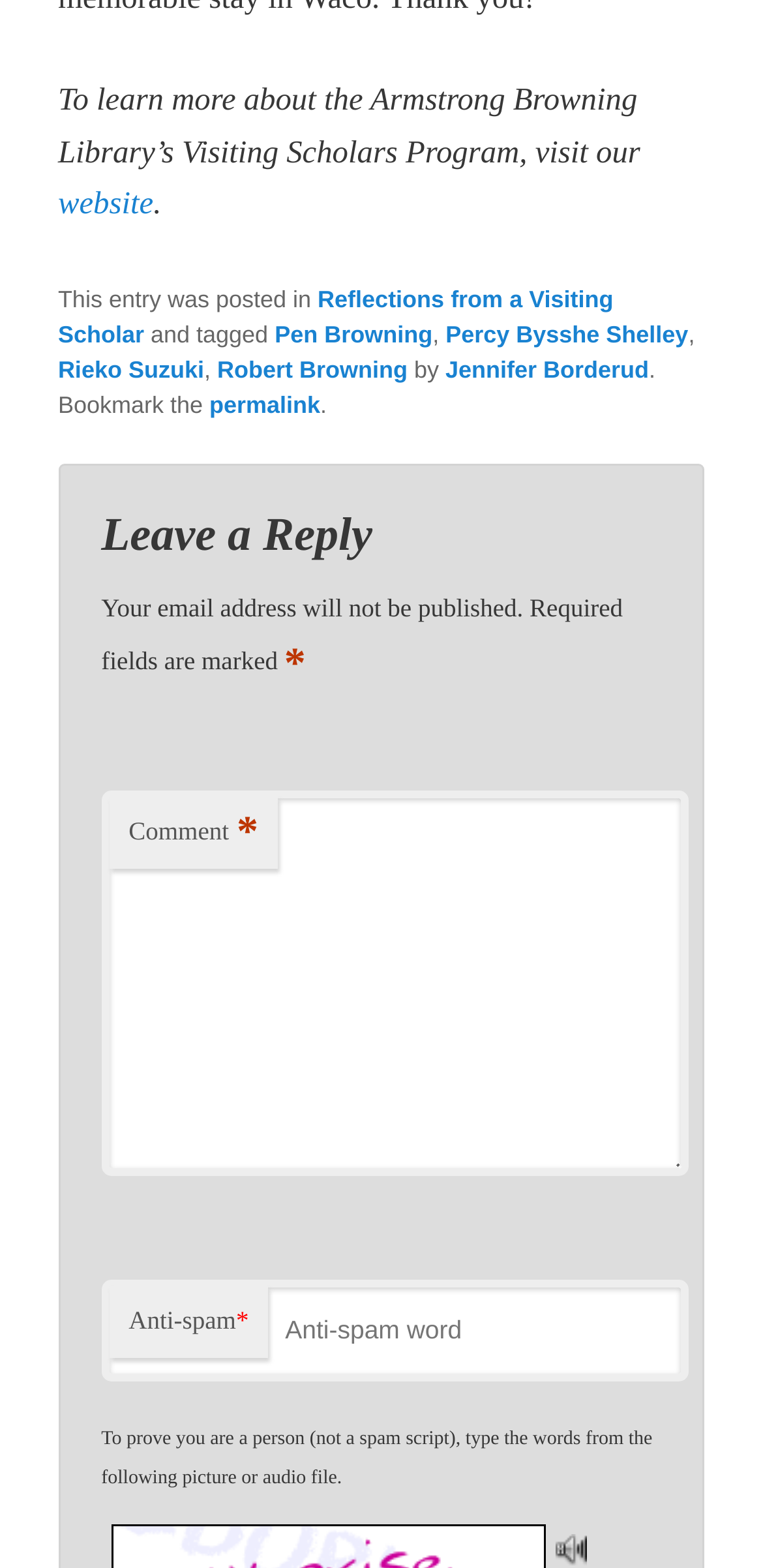Specify the bounding box coordinates of the element's area that should be clicked to execute the given instruction: "listen to the audio file". The coordinates should be four float numbers between 0 and 1, i.e., [left, top, right, bottom].

[0.728, 0.973, 0.769, 0.993]